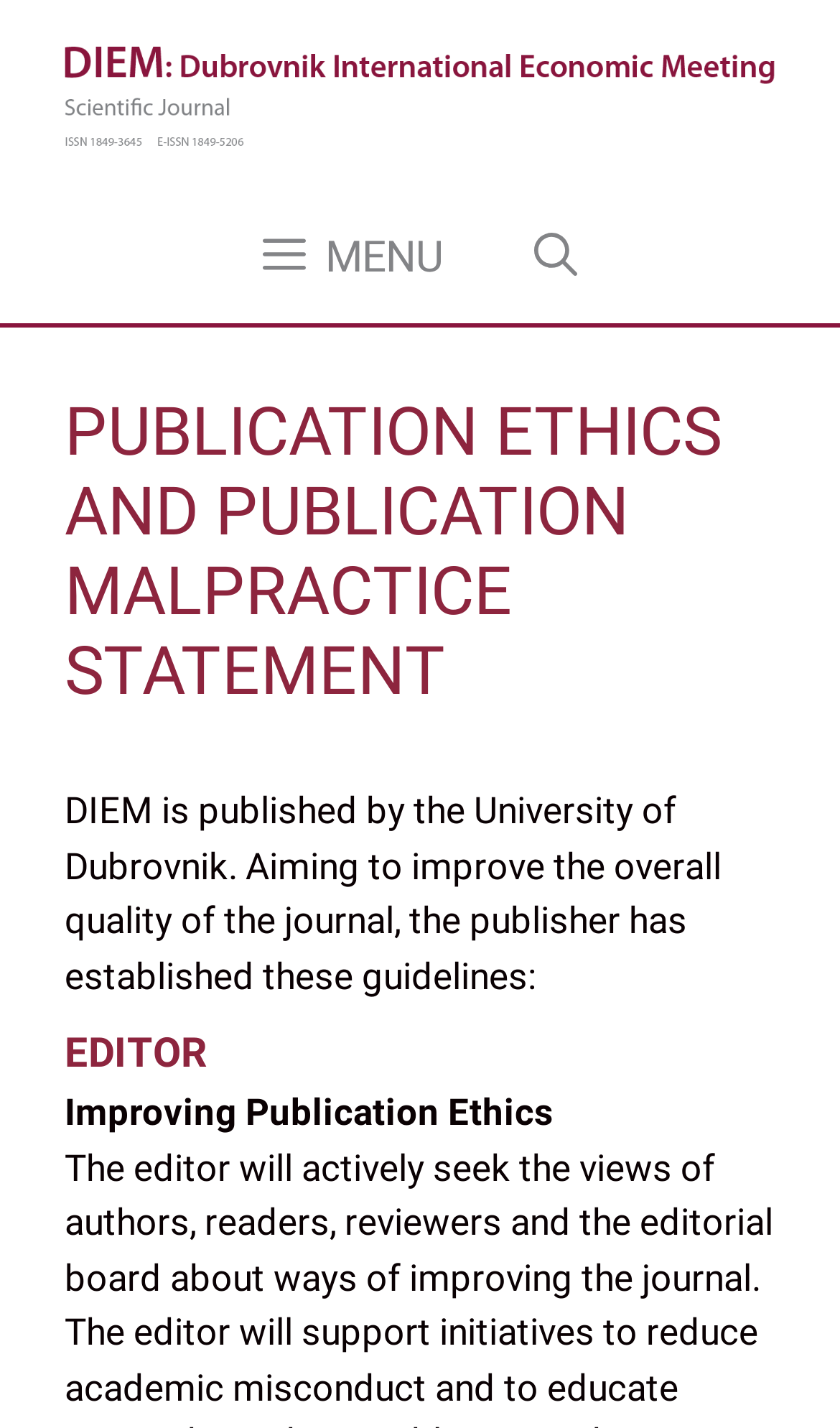Locate and extract the headline of this webpage.

PUBLICATION ETHICS AND PUBLICATION MALPRACTICE STATEMENT